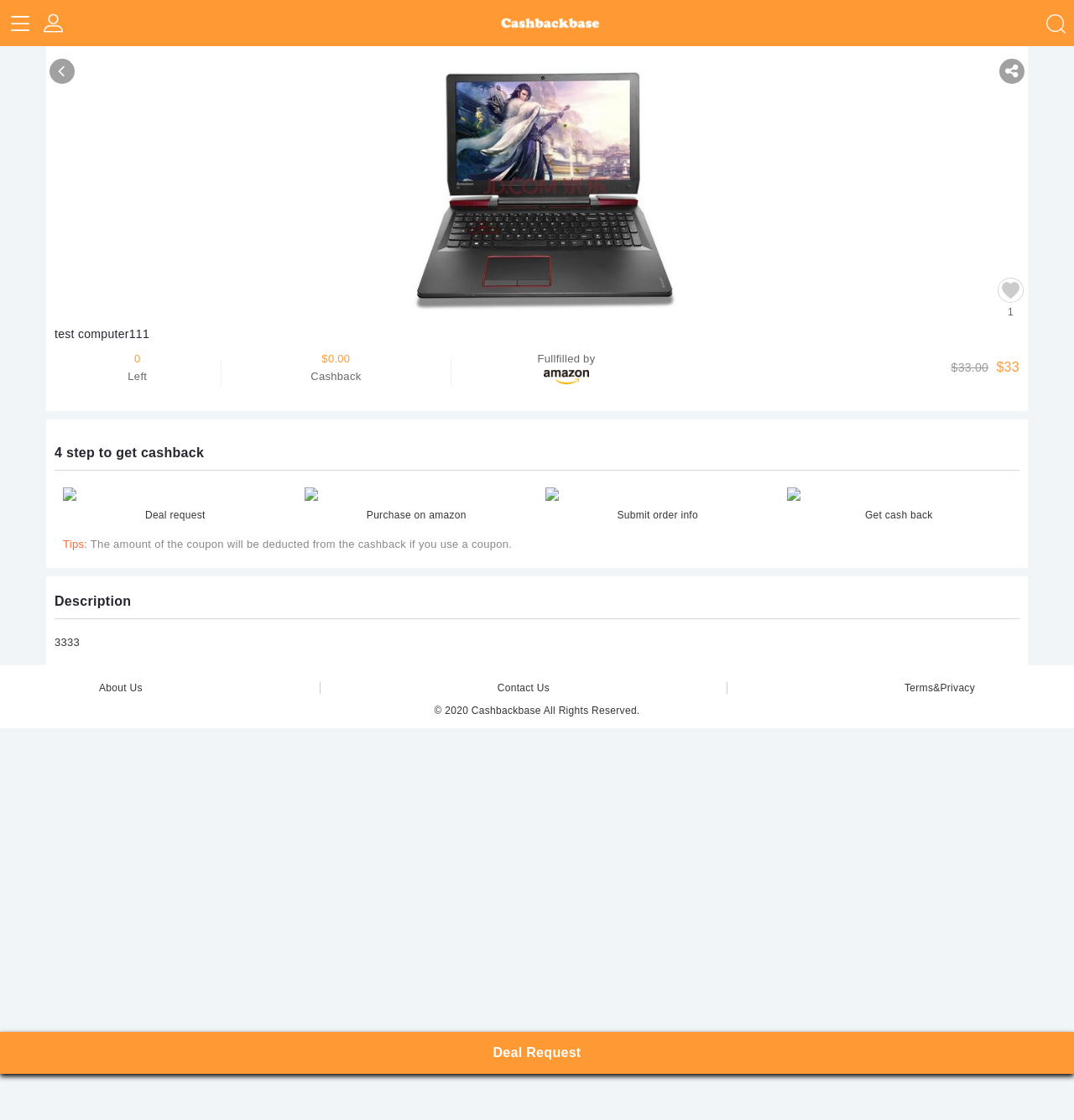Bounding box coordinates are specified in the format (top-left x, top-left y, bottom-right x, bottom-right y). All values are floating point numbers bounded between 0 and 1. Please provide the bounding box coordinate of the region this sentence describes: fintech has gone mainstream

None